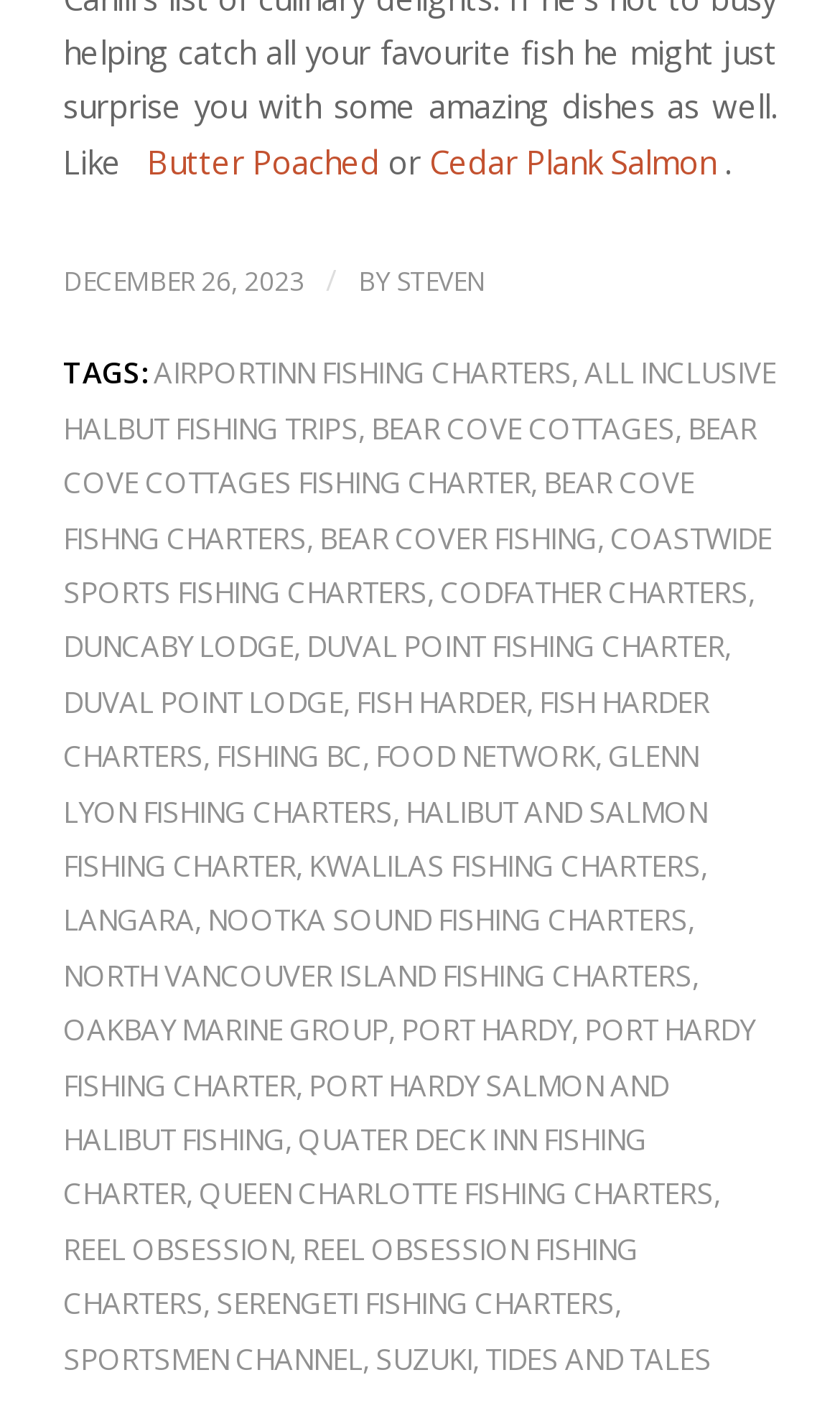What are the types of fishing charters mentioned on the webpage?
Please use the image to provide an in-depth answer to the question.

I found multiple types of fishing charters mentioned on the webpage, such as AIRPORTINN FISHING CHARTERS, ALL INCLUSIVE HALBUT FISHING TRIPS, BEAR COVE COTTAGES FISHING CHARTER, and many more.